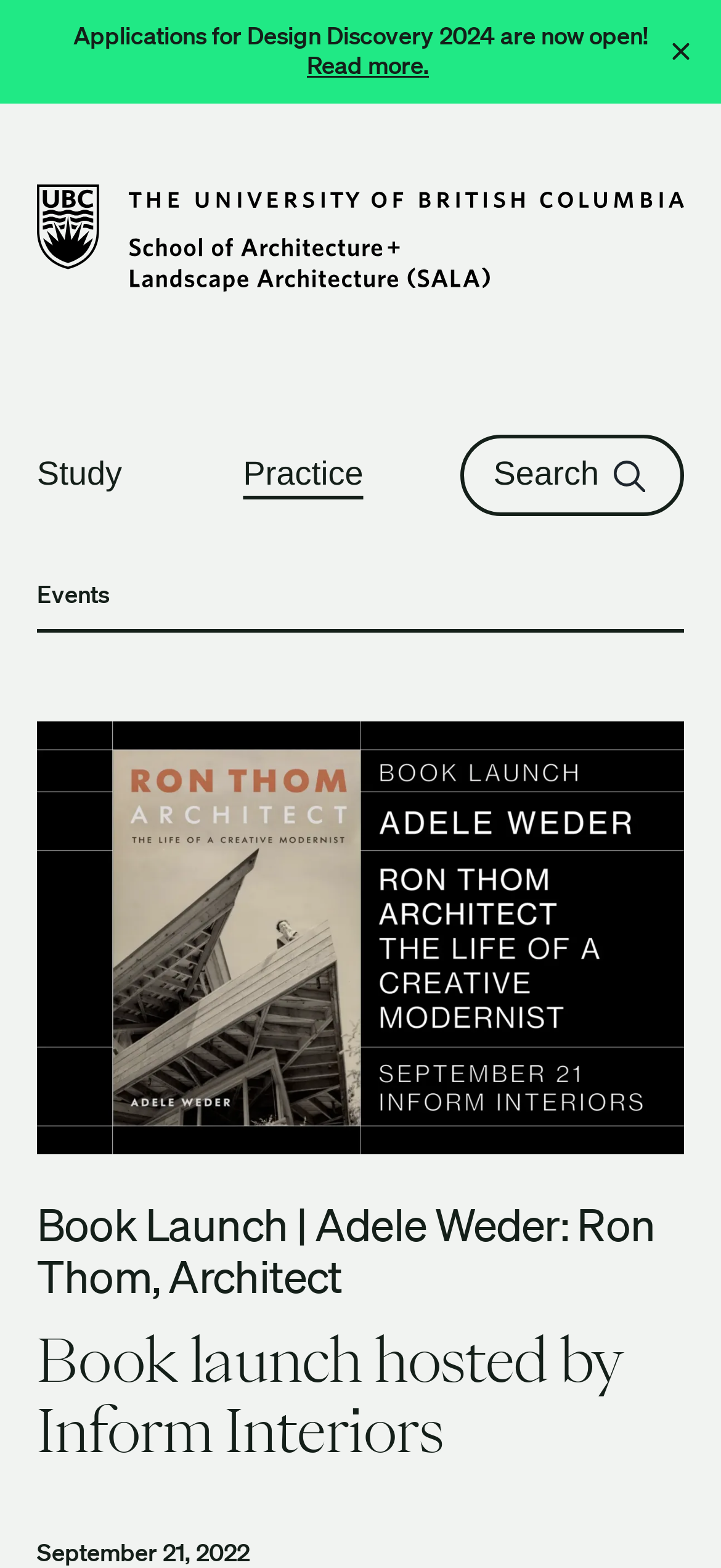What is the name of the architect in the book?
Look at the image and respond with a one-word or short-phrase answer.

Ron Thom